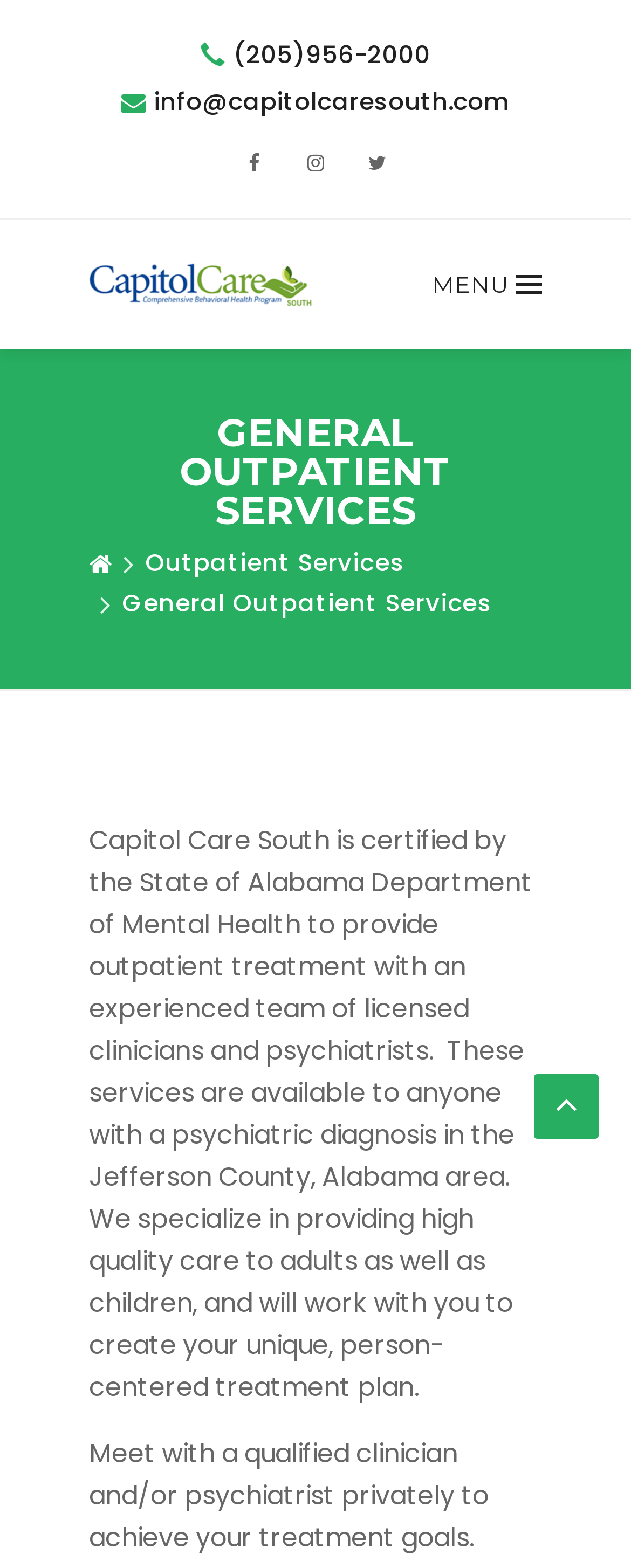Based on the element description: "Menu", identify the UI element and provide its bounding box coordinates. Use four float numbers between 0 and 1, [left, top, right, bottom].

[0.685, 0.173, 0.859, 0.19]